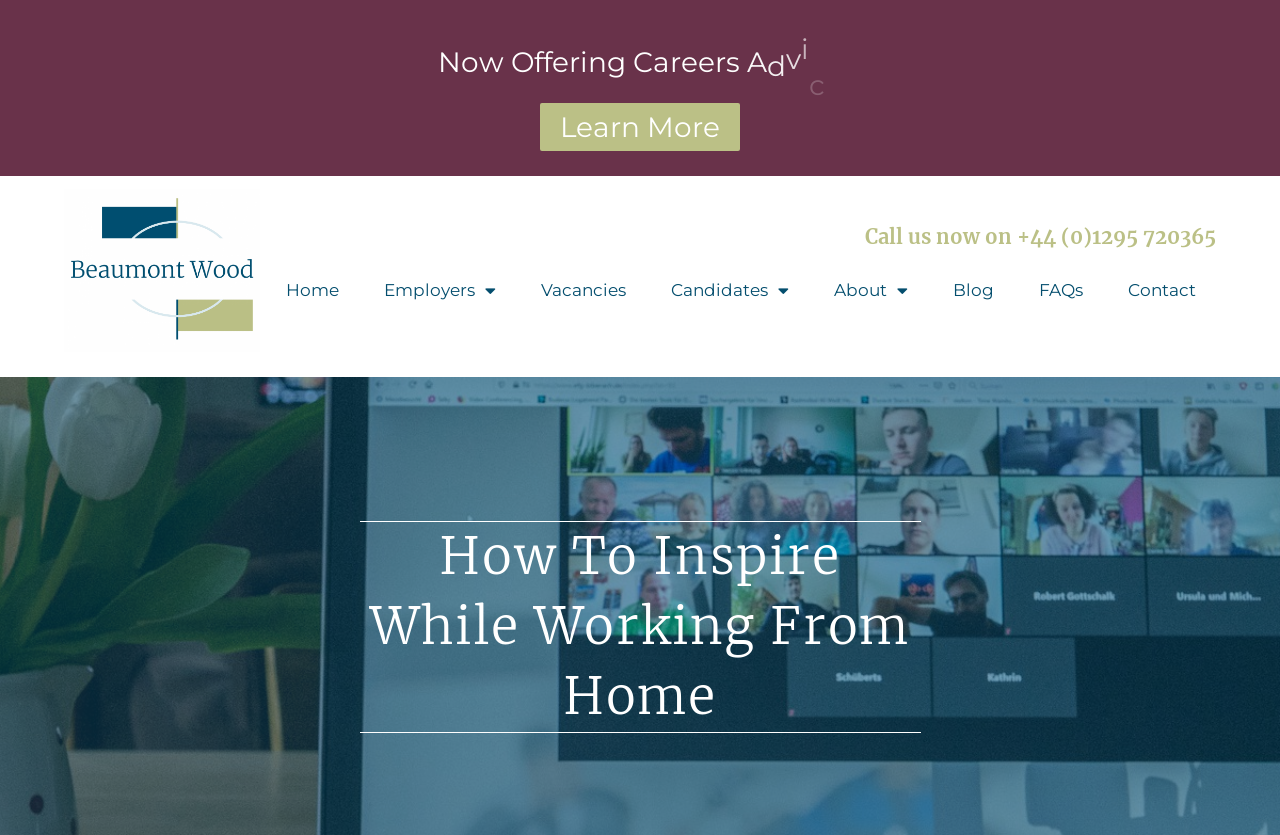Please locate the UI element described by "Contact" and provide its bounding box coordinates.

[0.866, 0.32, 0.95, 0.375]